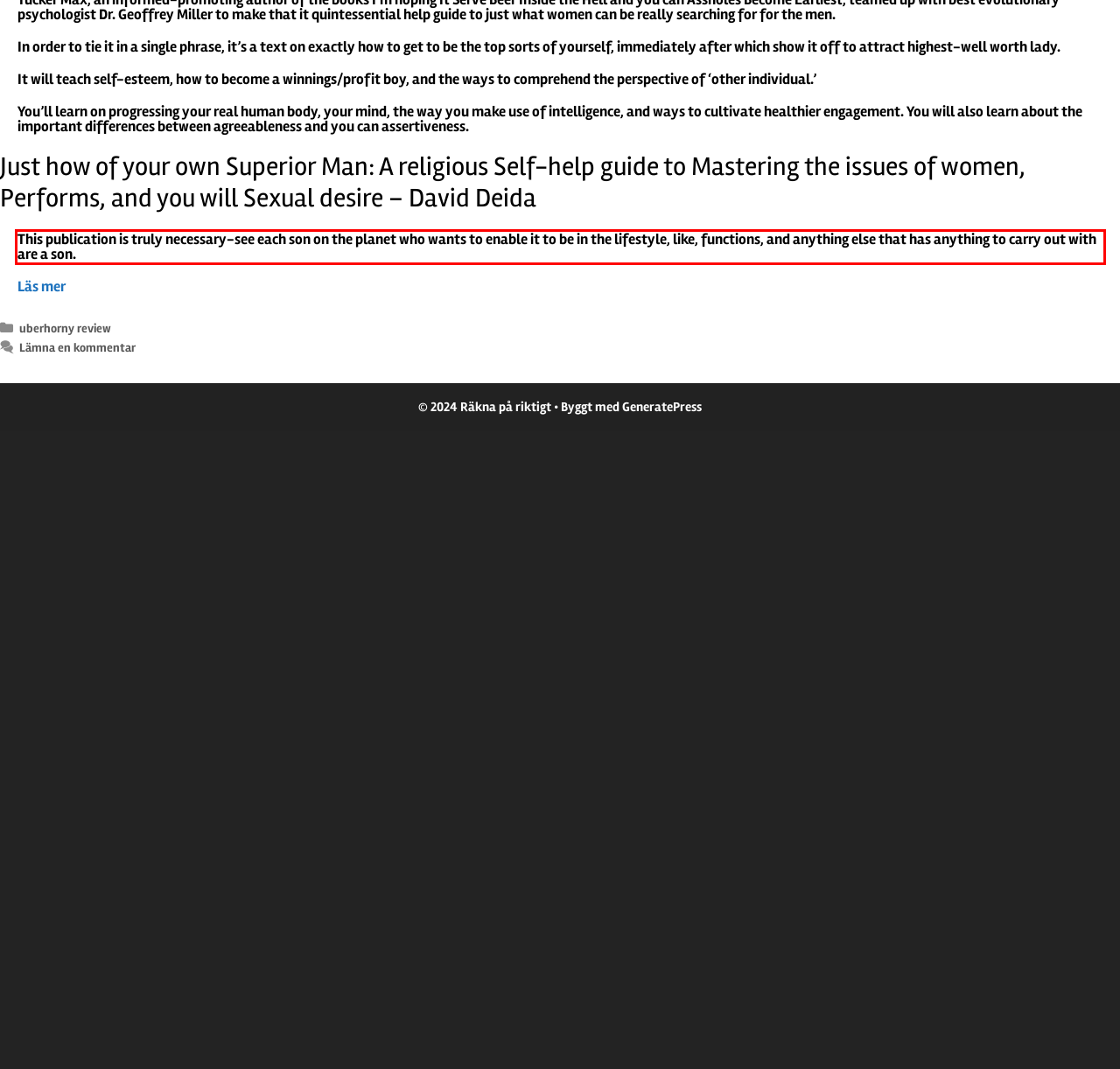Using the provided webpage screenshot, identify and read the text within the red rectangle bounding box.

This publication is truly necessary-see each son on the planet who wants to enable it to be in the lifestyle, like, functions, and anything else that has anything to carry out with are a son.